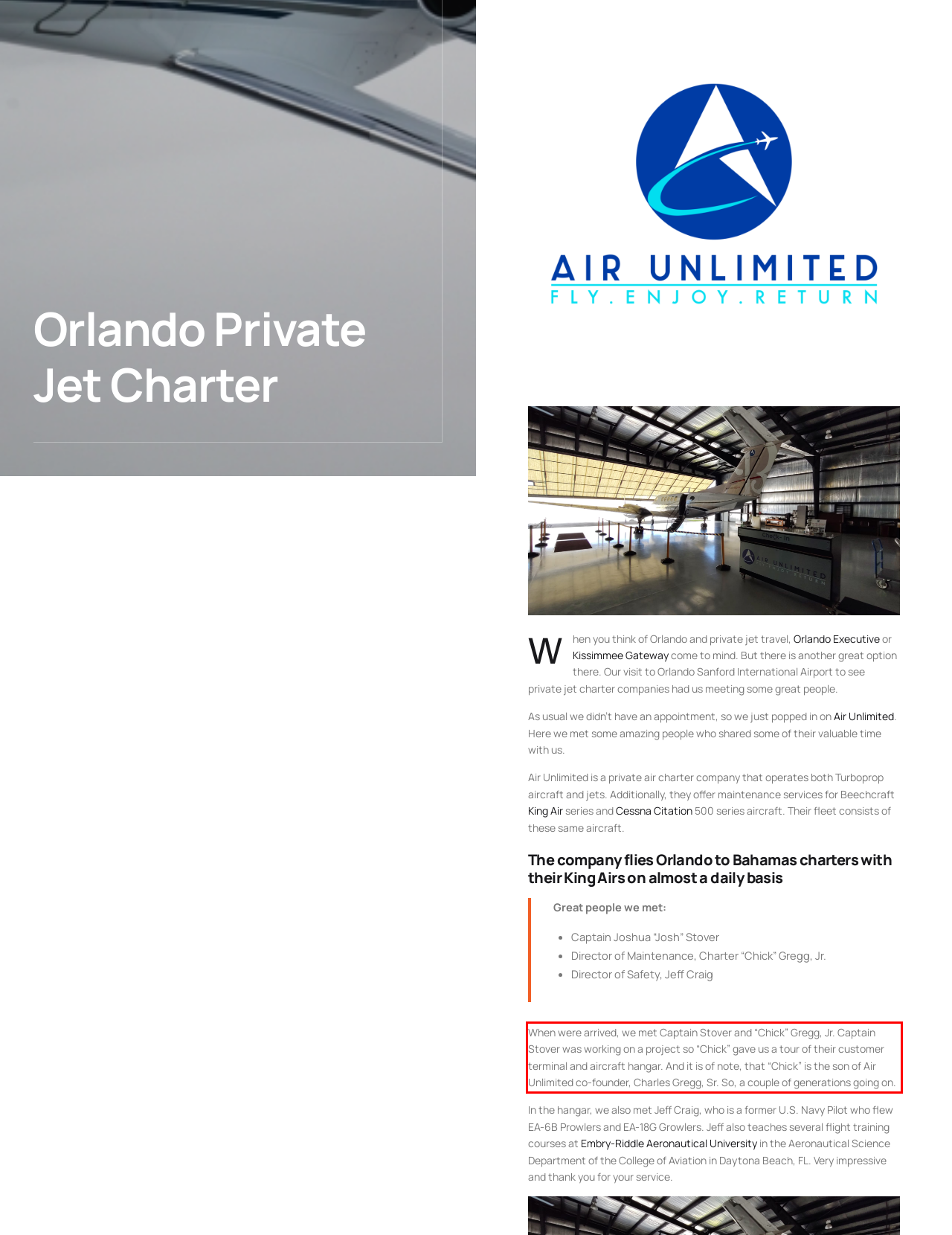In the screenshot of the webpage, find the red bounding box and perform OCR to obtain the text content restricted within this red bounding box.

When were arrived, we met Captain Stover and “Chick” Gregg, Jr. Captain Stover was working on a project so “Chick” gave us a tour of their customer terminal and aircraft hangar. And it is of note, that “Chick” is the son of Air Unlimited co-founder, Charles Gregg, Sr. So, a couple of generations going on.